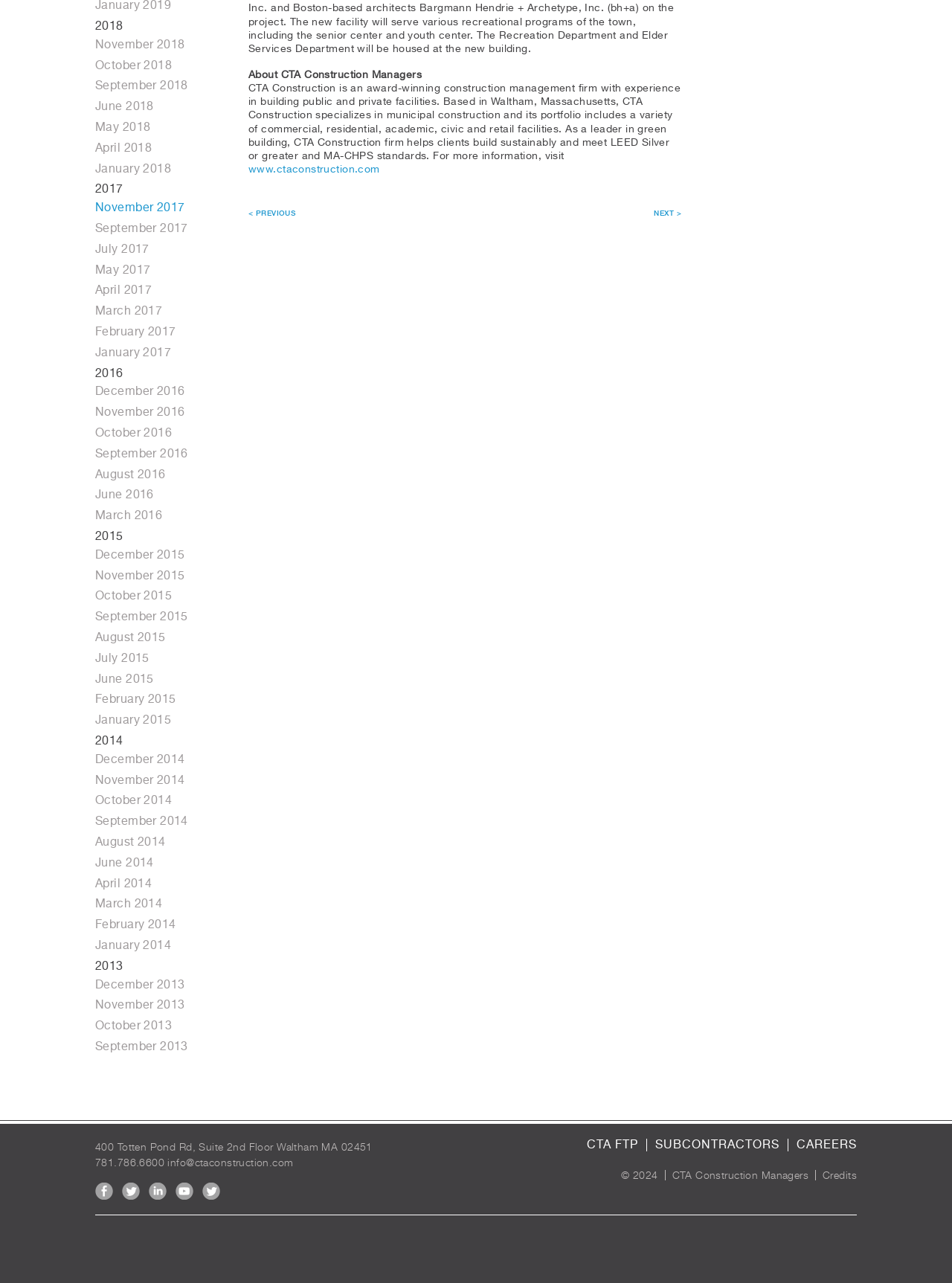Could you specify the bounding box coordinates for the clickable section to complete the following instruction: "Subscribe Now"?

None